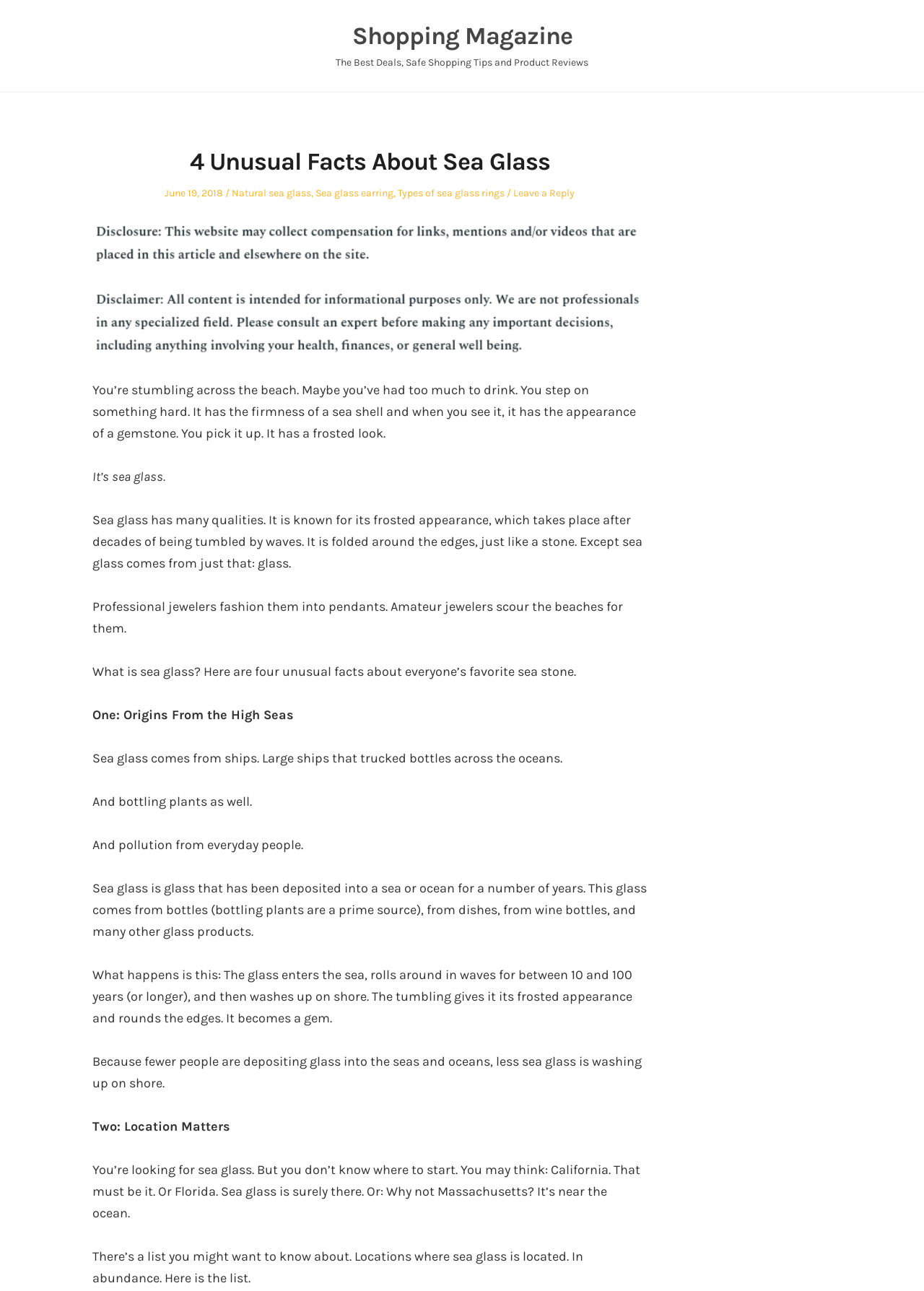What is the appearance of sea glass? From the image, respond with a single word or brief phrase.

Frosted